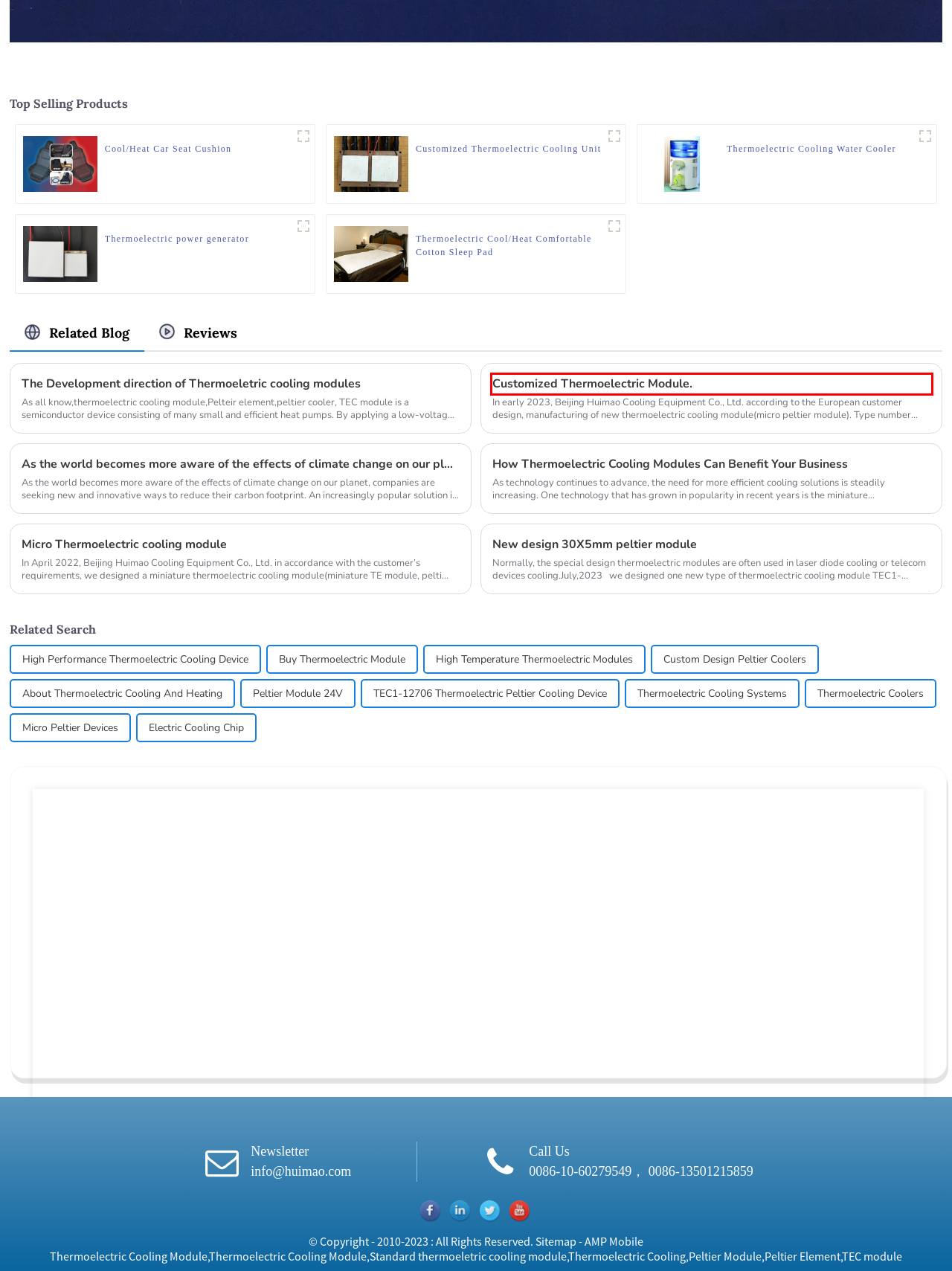You have a screenshot of a webpage with a red bounding box around a UI element. Determine which webpage description best matches the new webpage that results from clicking the element in the bounding box. Here are the candidates:
A. Wholesale Micro Peltier Devices Manufacturer and Supplier, Factory | Huimao
B. Wholesale High Performance Thermoelectric Cooling Device Manufacturer and Supplier, Factory | Huimao
C. Wholesale High Temperature Thermoelectric Modules Manufacturer and Supplier, Factory | Huimao
D. Wholesale Peltier Module 24V Manufacturer and Supplier, Factory | Huimao
E. News - How Thermoelectric Cooling Modules Can Benefit Your Business
F. News - Customized TEC mdoule TEC1-02303T125
G. News - Customized Thermoelectric Module.
H. China Cool/Heat Car Seat Cushion Manufacturer and Supplier | Huimao

G